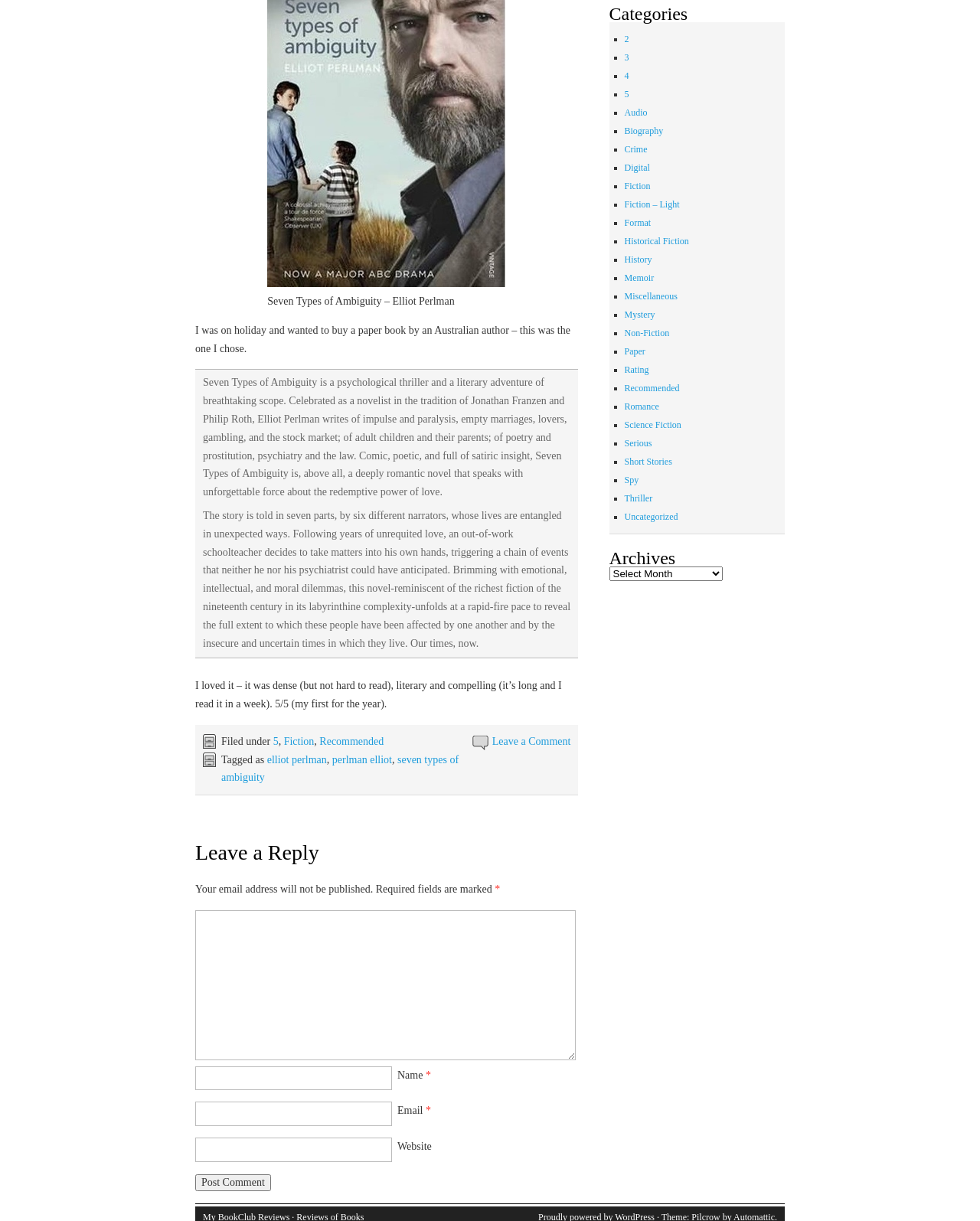Predict the bounding box of the UI element based on this description: "parent_node: Email * aria-describedby="email-notes" name="email"".

[0.199, 0.902, 0.4, 0.922]